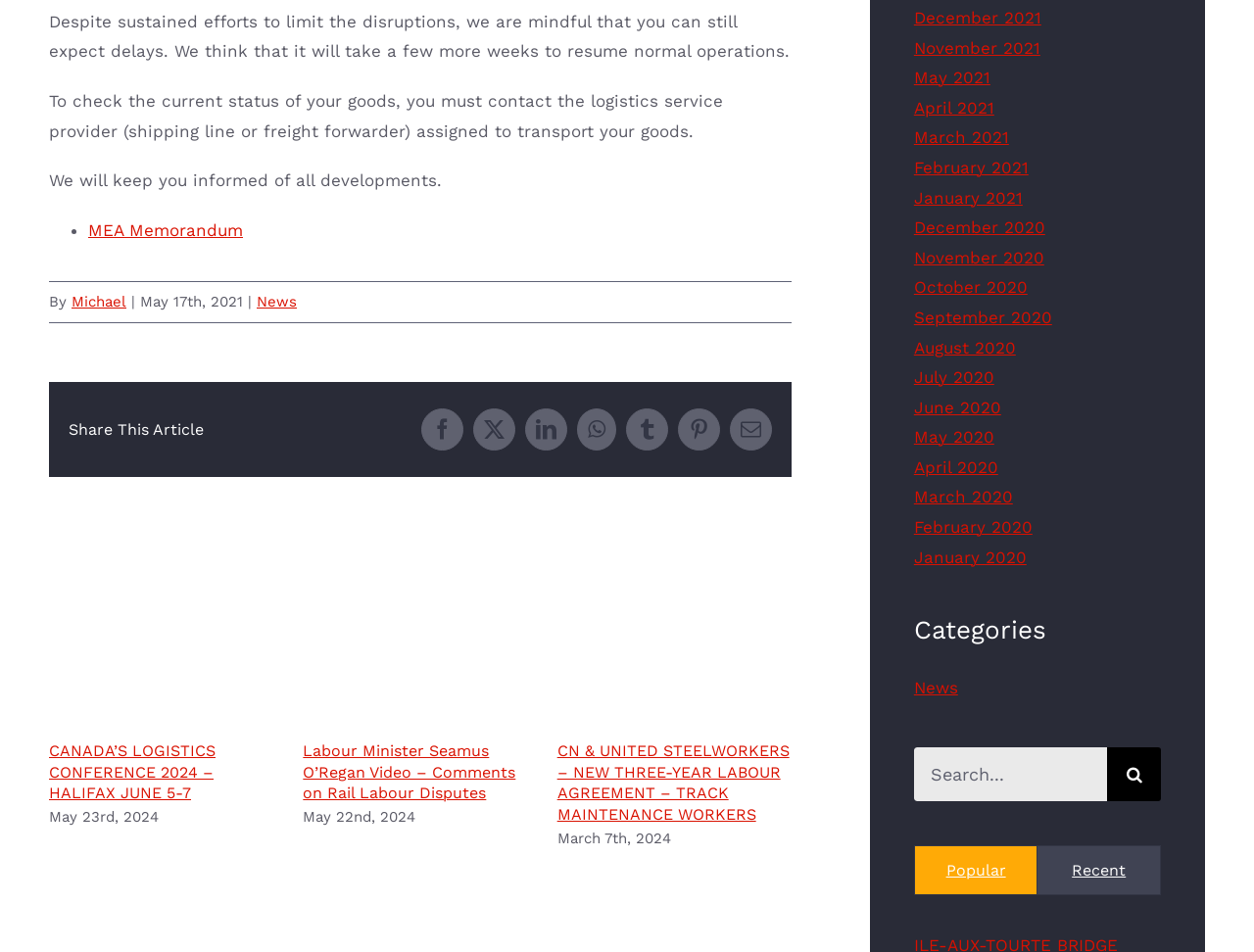Find the bounding box coordinates of the element's region that should be clicked in order to follow the given instruction: "Read the MEA Memorandum". The coordinates should consist of four float numbers between 0 and 1, i.e., [left, top, right, bottom].

[0.07, 0.231, 0.194, 0.252]